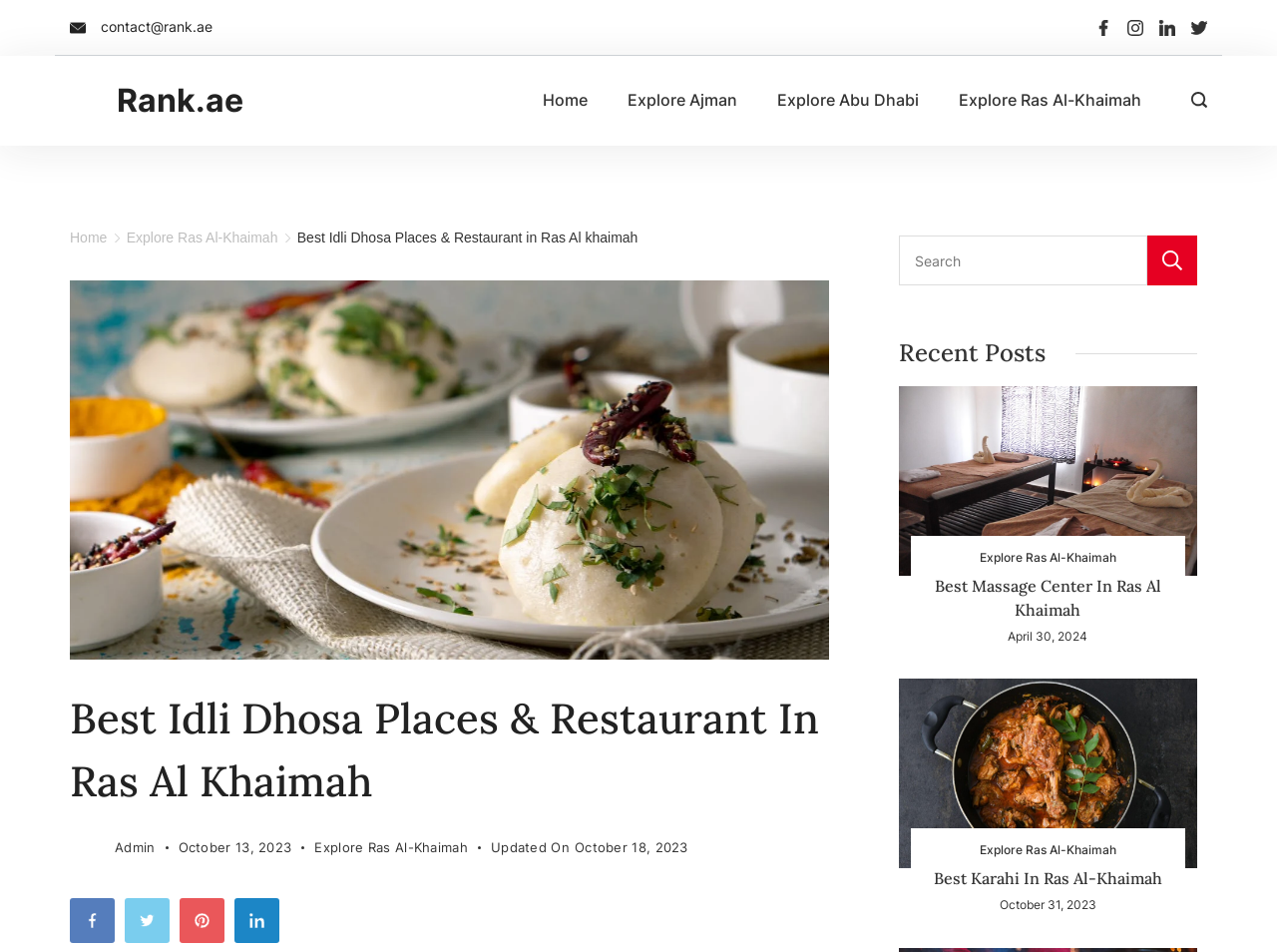Provide a one-word or short-phrase response to the question:
How many images are present in the Recent Posts section?

2